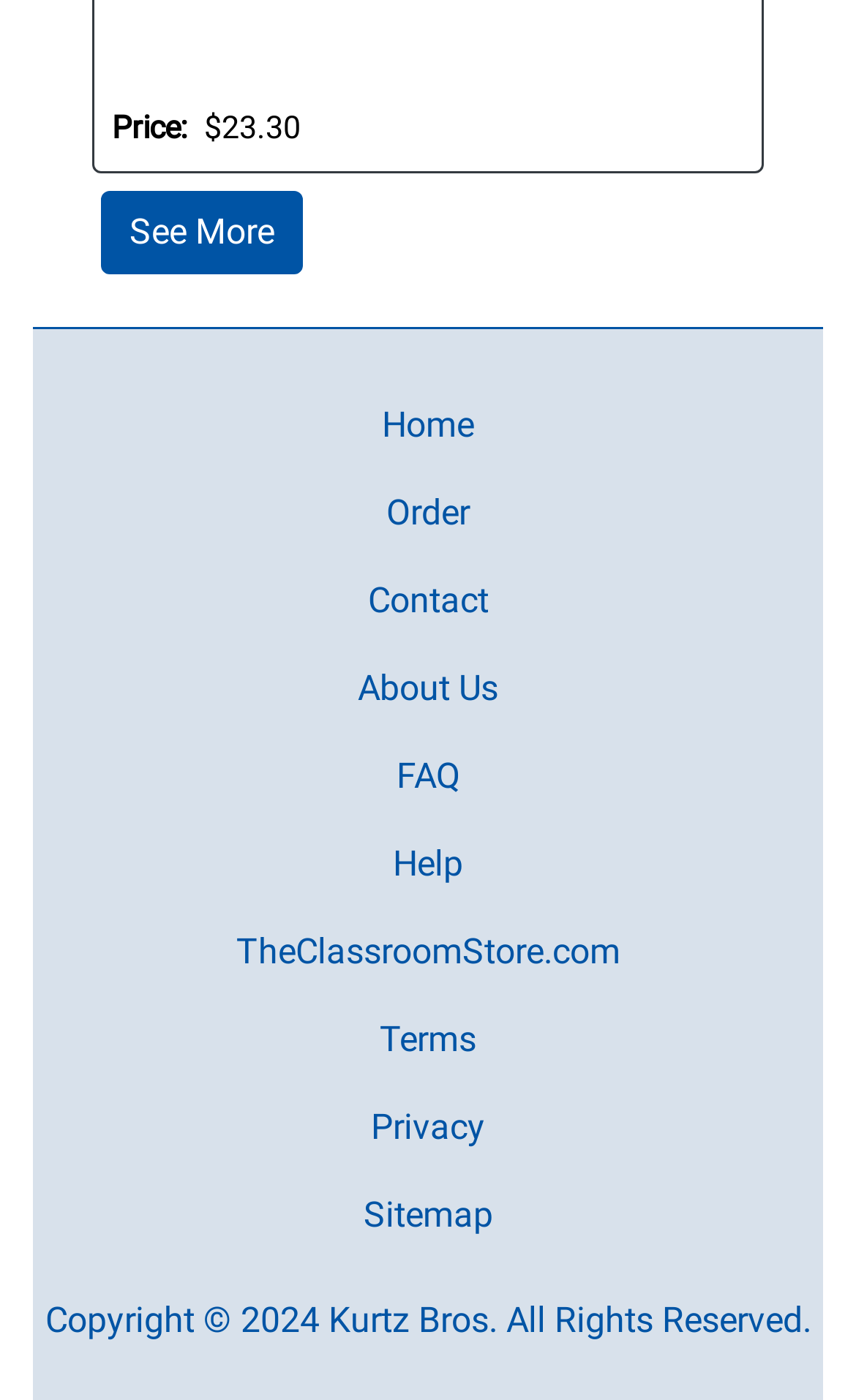Give the bounding box coordinates for this UI element: "About Us". The coordinates should be four float numbers between 0 and 1, arranged as [left, top, right, bottom].

[0.418, 0.473, 0.582, 0.511]